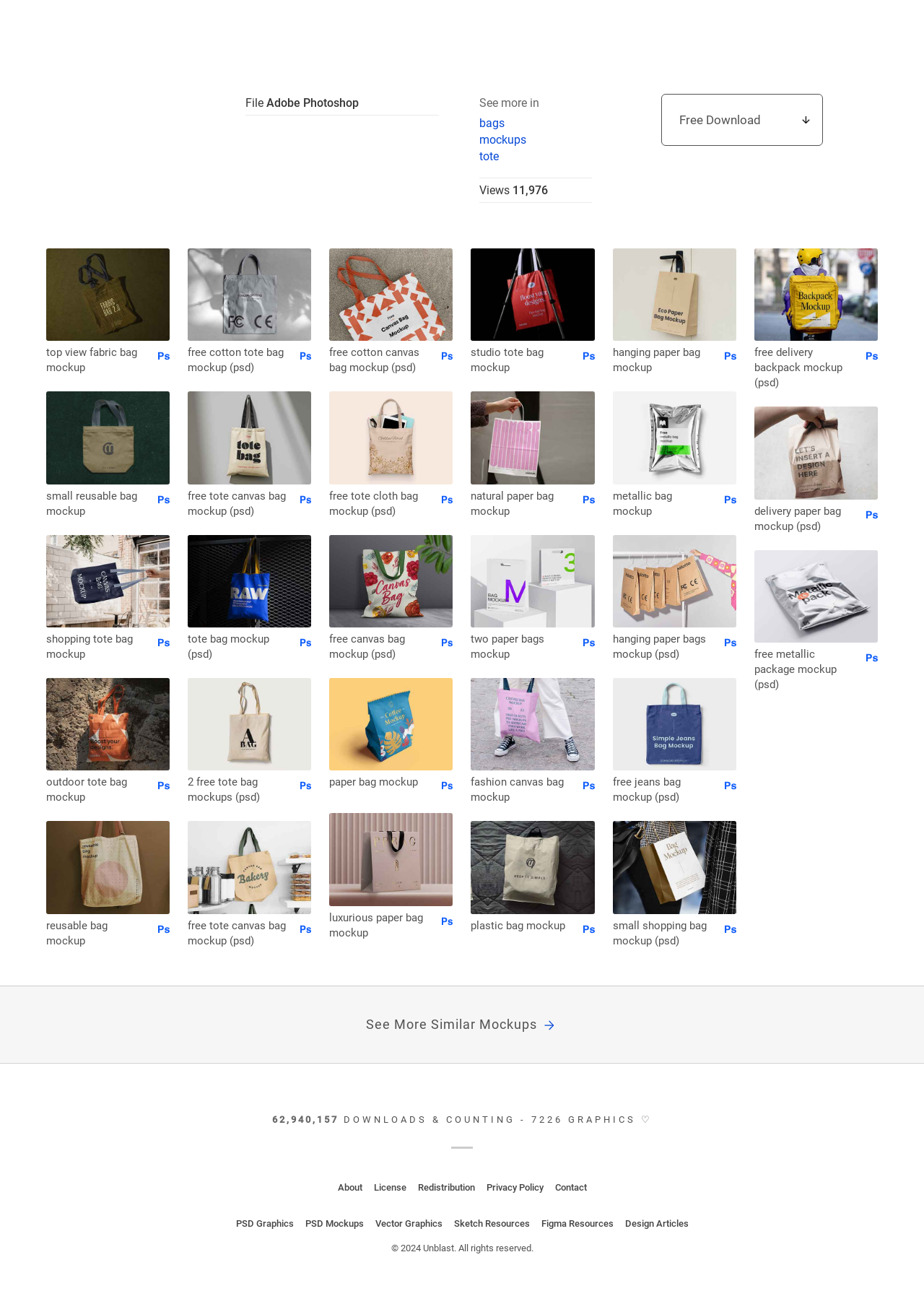Find the bounding box coordinates of the element you need to click on to perform this action: 'Check the paper bag mockup'. The coordinates should be represented by four float values between 0 and 1, in the format [left, top, right, bottom].

[0.356, 0.52, 0.49, 0.593]